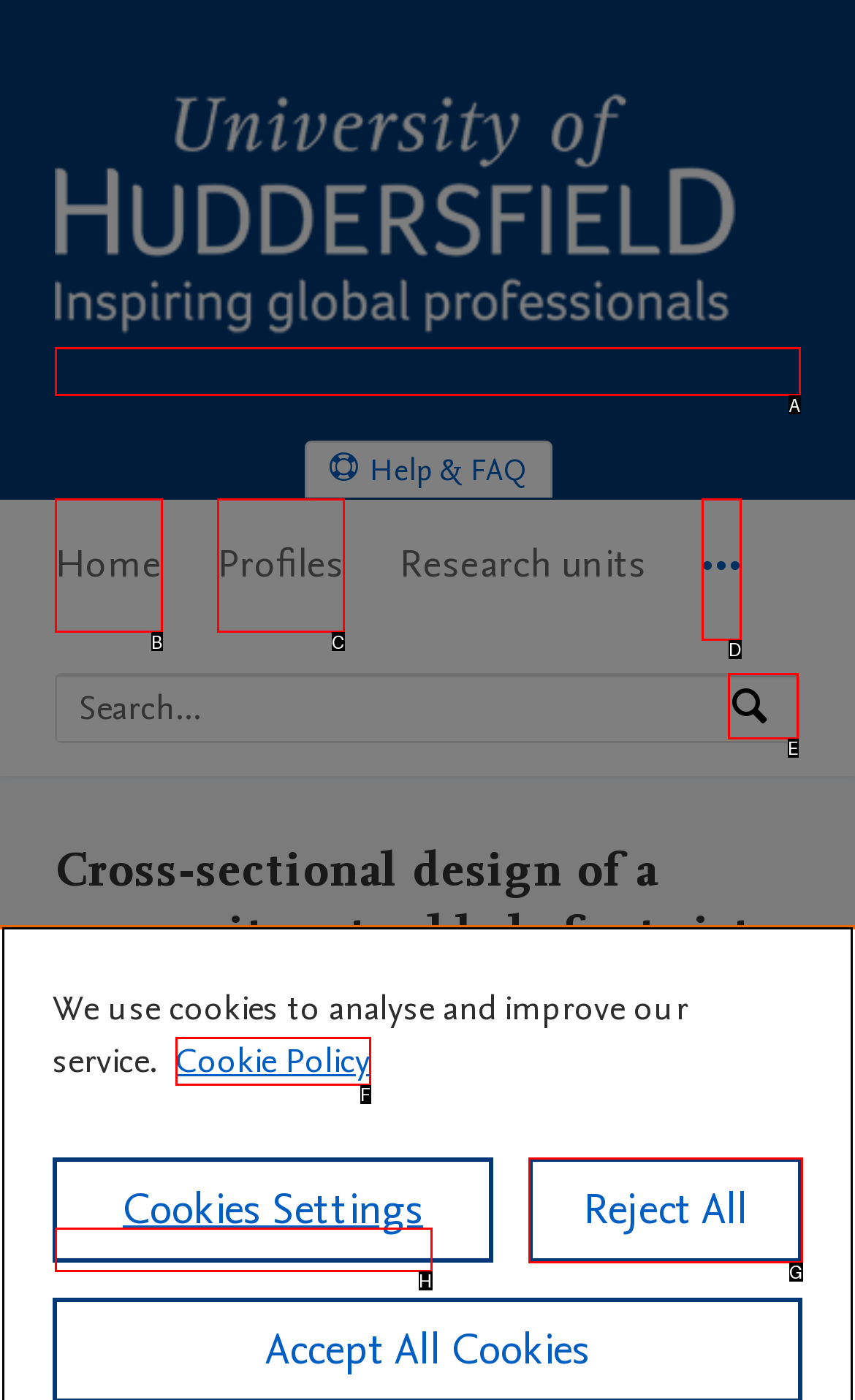Choose the letter that best represents the description: Department of Engineering. Answer with the letter of the selected choice directly.

H